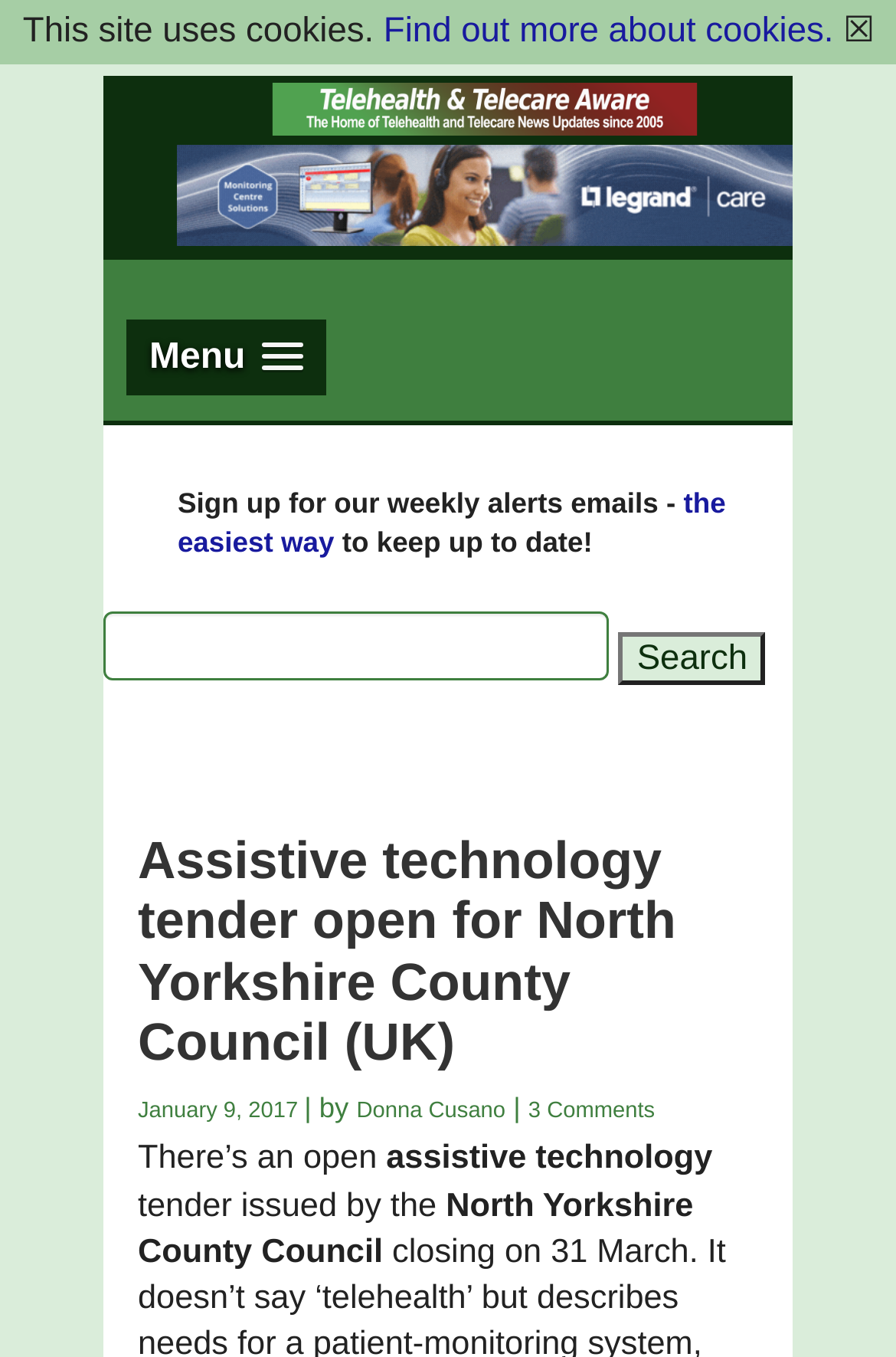What is the topic of the article?
Please respond to the question with as much detail as possible.

The article's title is 'Assistive technology tender open for North Yorkshire County Council (UK)', which suggests that the topic of the article is about an open tender for assistive technology in North Yorkshire County Council.